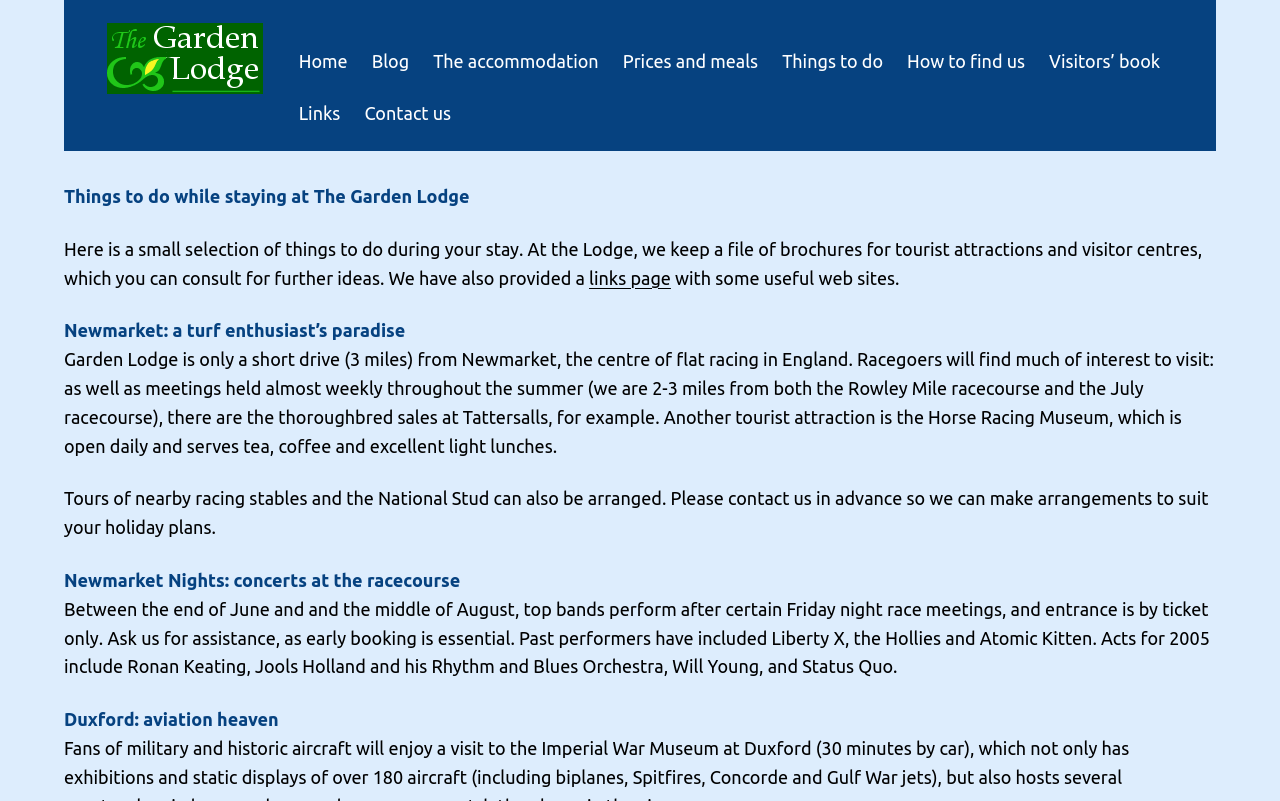Predict the bounding box coordinates for the UI element described as: "How To Manipulate People?". The coordinates should be four float numbers between 0 and 1, presented as [left, top, right, bottom].

None